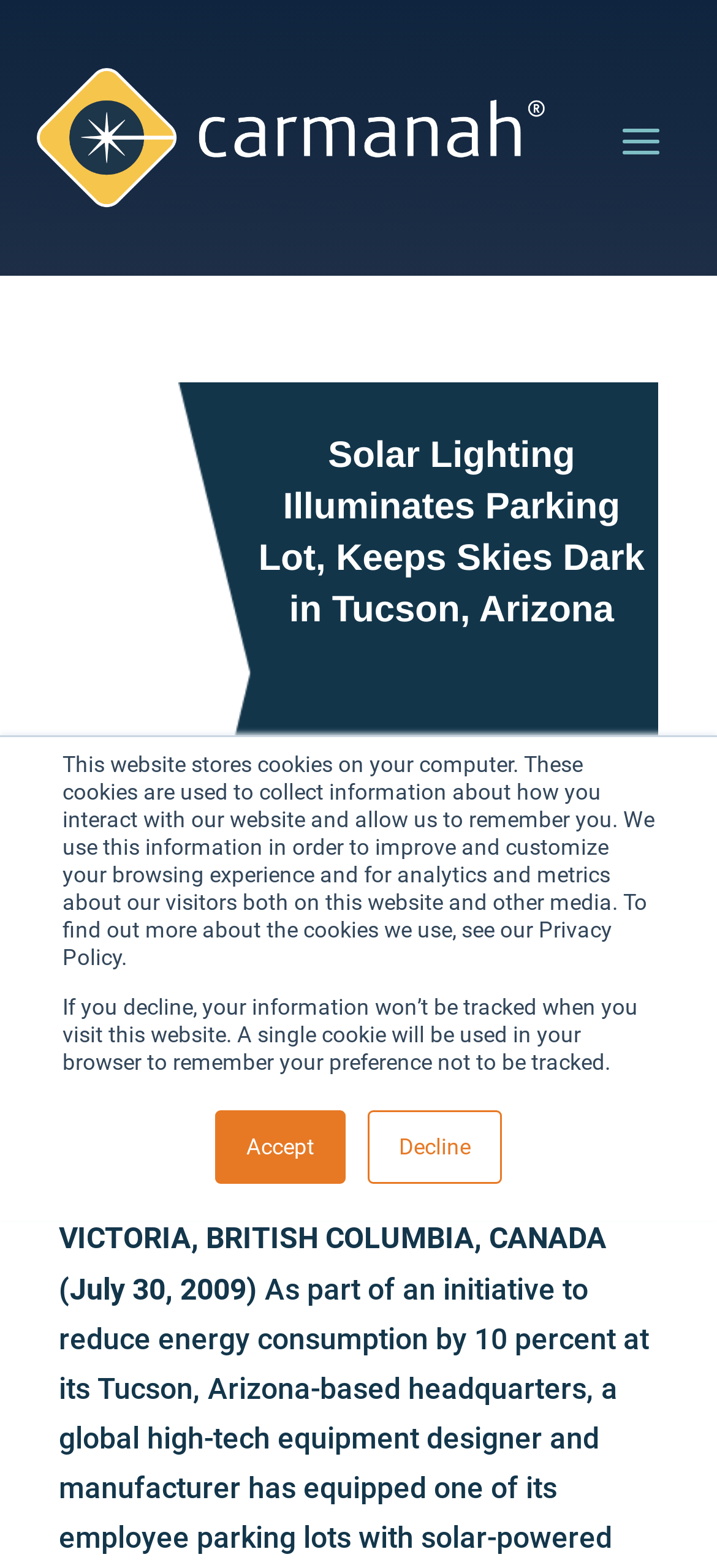Answer the question below using just one word or a short phrase: 
What is the location of the event?

Tucson, Arizona